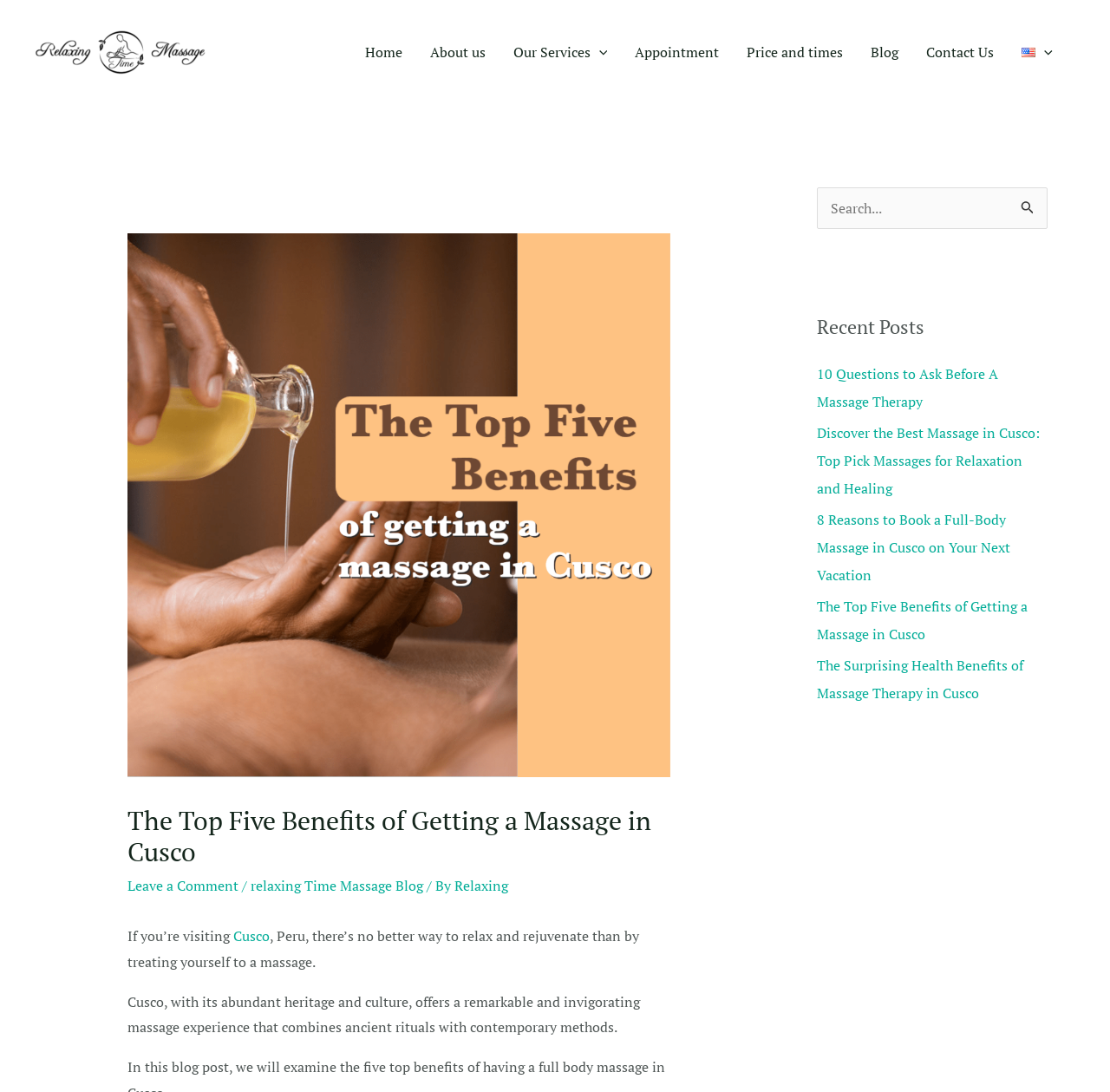Find the bounding box coordinates of the element to click in order to complete the given instruction: "Book an appointment."

[0.56, 0.0, 0.66, 0.095]